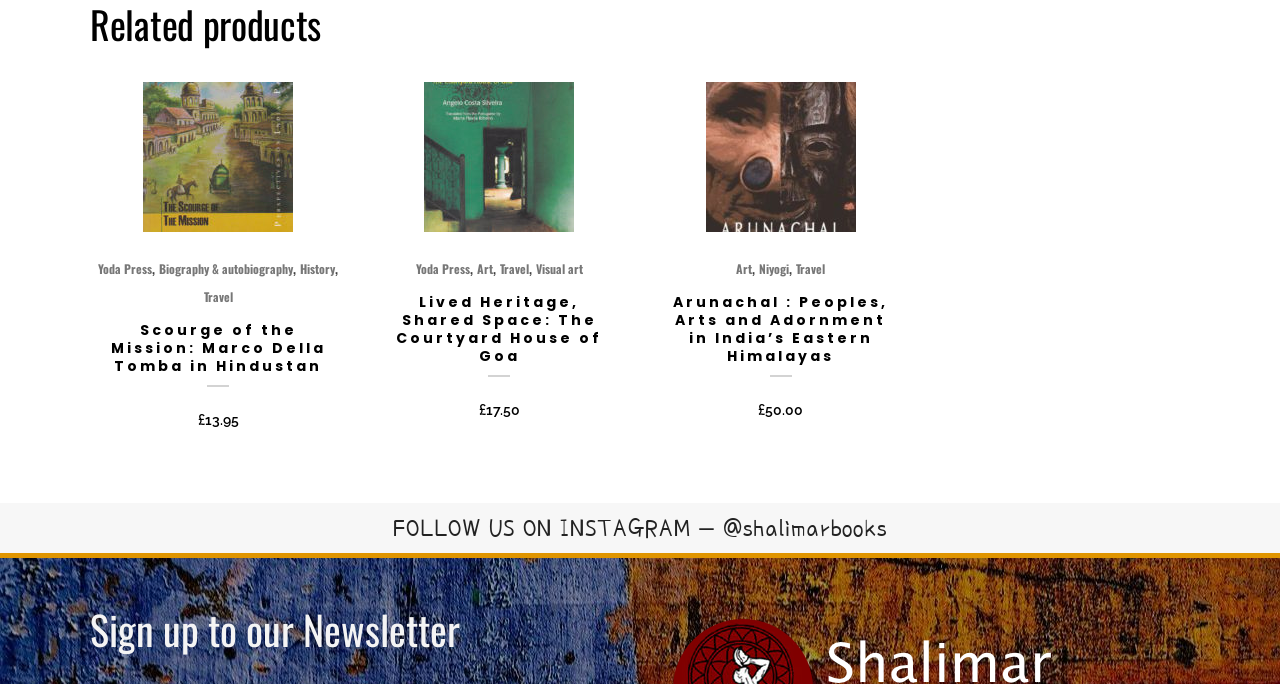Please mark the clickable region by giving the bounding box coordinates needed to complete this instruction: "Sign up to the newsletter".

[0.07, 0.889, 0.492, 0.95]